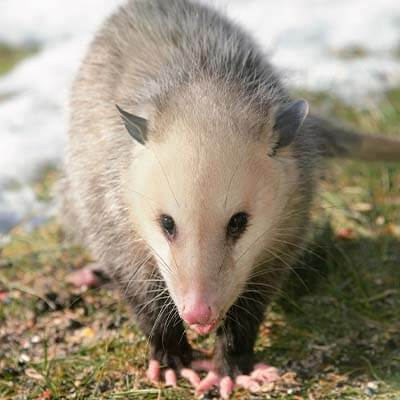What is the opossum doing in the image?
Please provide a detailed answer to the question.

The caption states that the opossum 'appears to be exploring its surroundings', suggesting that it is investigating its environment.